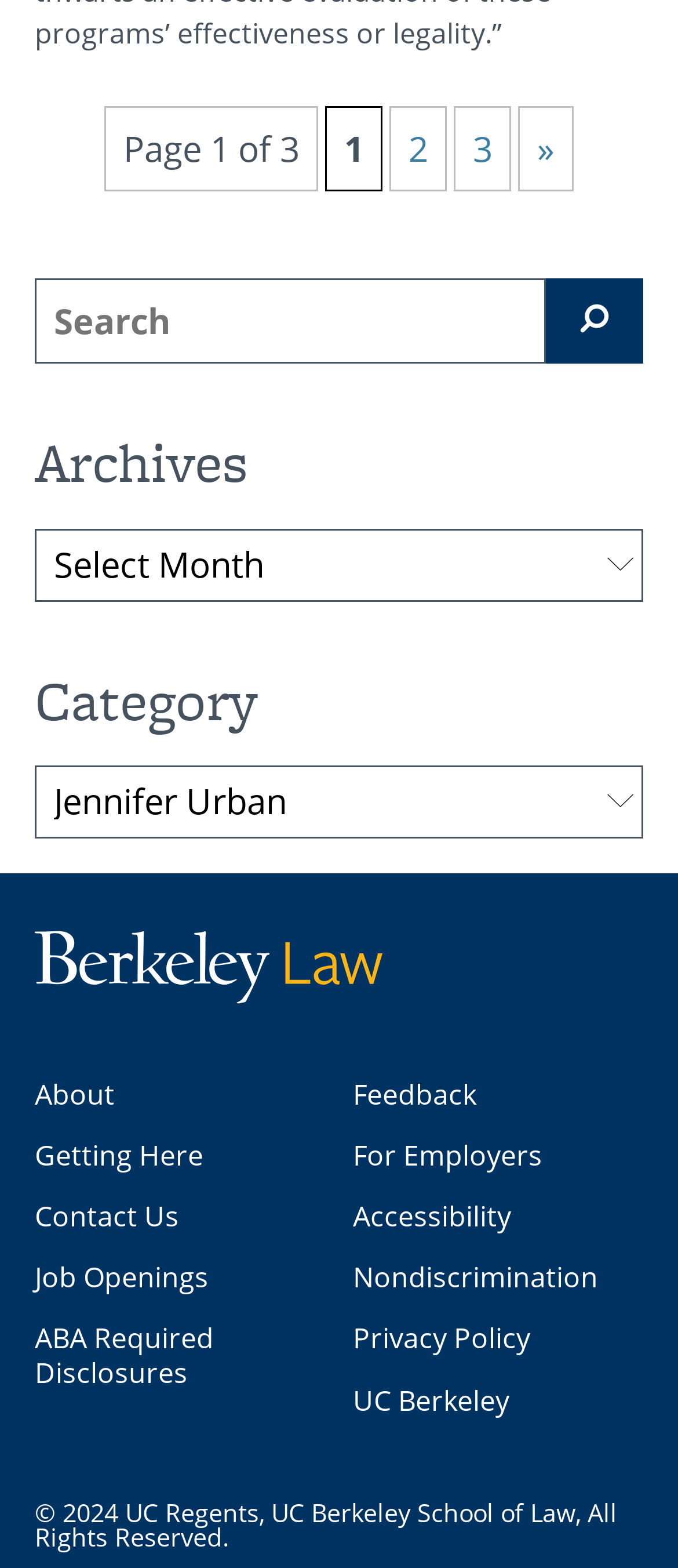Locate the bounding box coordinates of the element's region that should be clicked to carry out the following instruction: "Select an archive". The coordinates need to be four float numbers between 0 and 1, i.e., [left, top, right, bottom].

[0.051, 0.337, 0.949, 0.383]